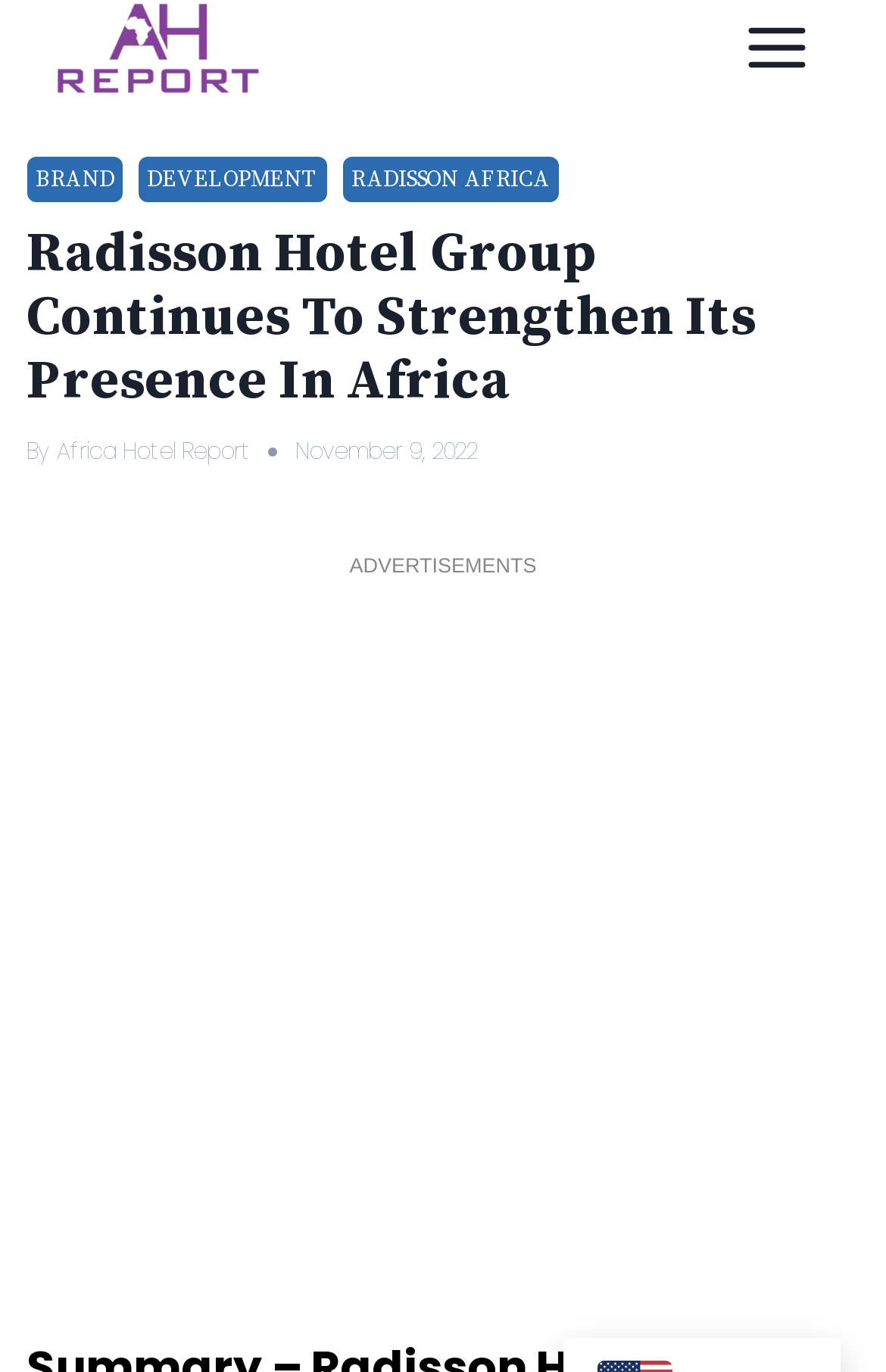Describe the webpage meticulously, covering all significant aspects.

The webpage is about Radisson Hotel Group's expansion in Africa. At the top-left corner, there is a link to an "Africa hotel report" accompanied by an image with the same name. On the top-right corner, there is a button to open a menu. 

When the menu is expanded, a header section appears, containing links to "BRAND", "DEVELOPMENT", and "RADISSON AFRICA" from left to right. Below the links, there is a heading that reads "Radisson Hotel Group Continues To Strengthen Its Presence In Africa". 

Under the heading, there is a text "By" followed by a link to "Africa Hotel Report". Next to the link, there is a time element showing the date "November 9, 2022". 

Further down, there is a text "ADVERTISEMENTS" and below it, an iframe displaying an advertisement that occupies the entire width of the page.